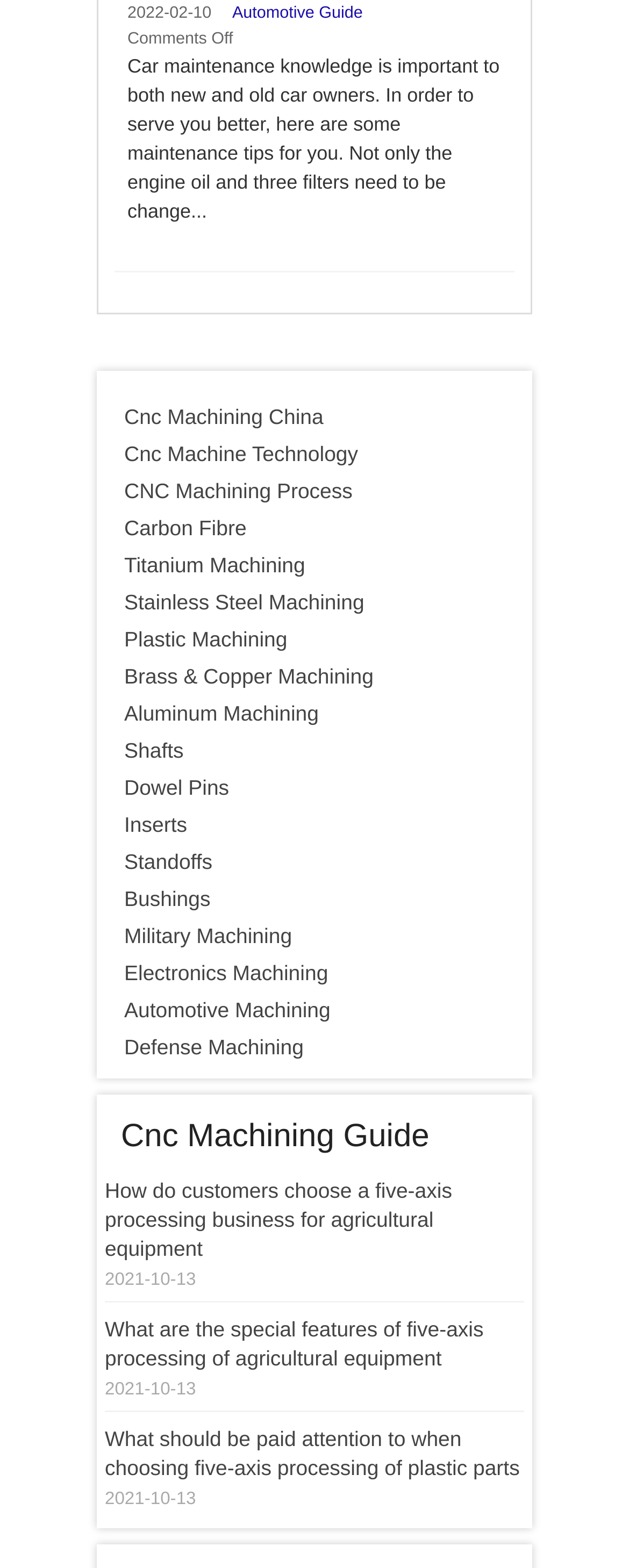What is the topic of the article with the link 'Automotive Guide'?
Refer to the screenshot and answer in one word or phrase.

Car maintenance